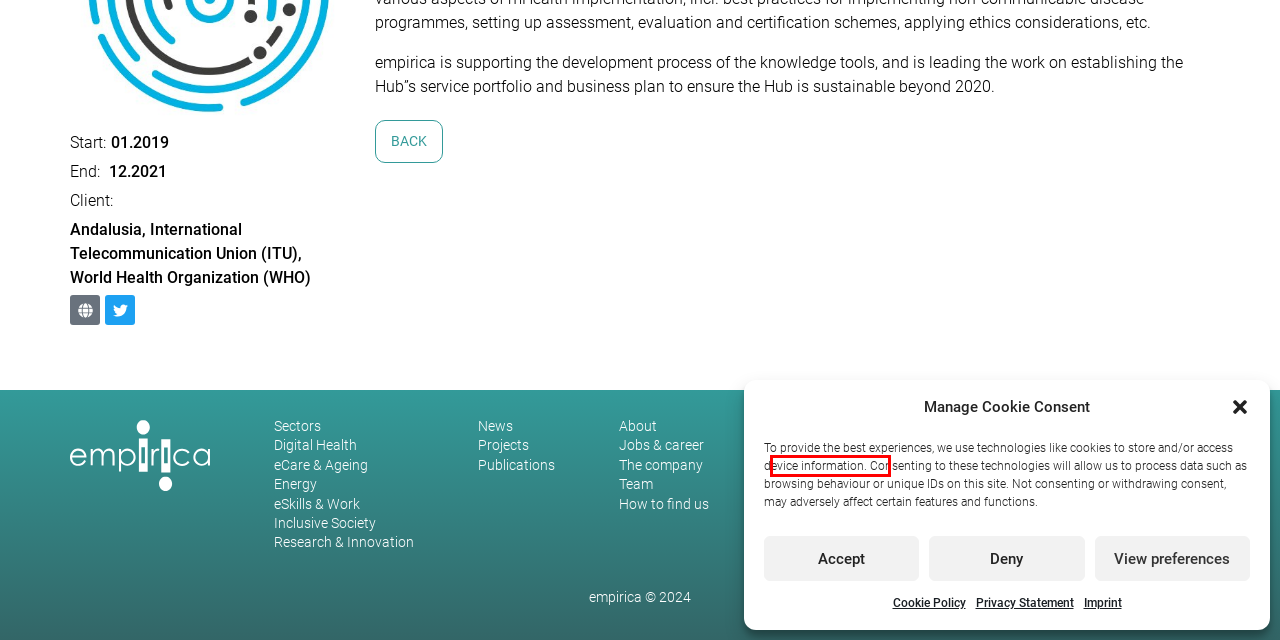You are presented with a screenshot of a webpage containing a red bounding box around an element. Determine which webpage description best describes the new webpage after clicking on the highlighted element. Here are the candidates:
A. Energy - empirica
B. Digital Health - empirica
C. Jobs - empirica
D. Team - empirica
E. Privacy Statement (EU) - empirica
F. How to find us - empirica
G. Contact - empirica
H. Disclaimer - empirica

E